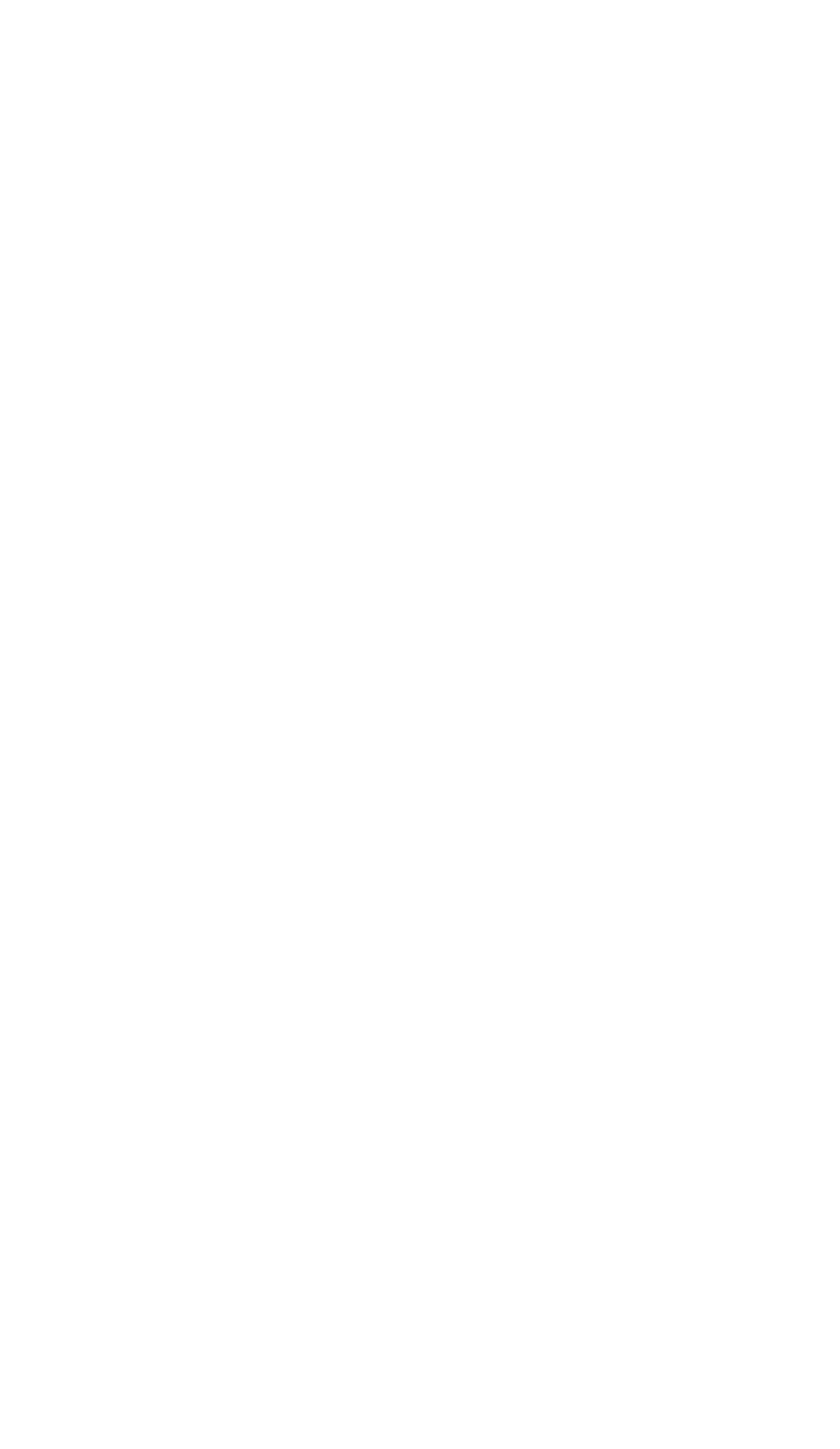Carefully examine the image and provide an in-depth answer to the question: What is the phrase at the bottom of the page?

The heading 'STAY INSPIRED THROUGH THE MAGIC OF E-MAIL' is located at the bottom of the page, suggesting that it is a call-to-action or a promotional phrase.